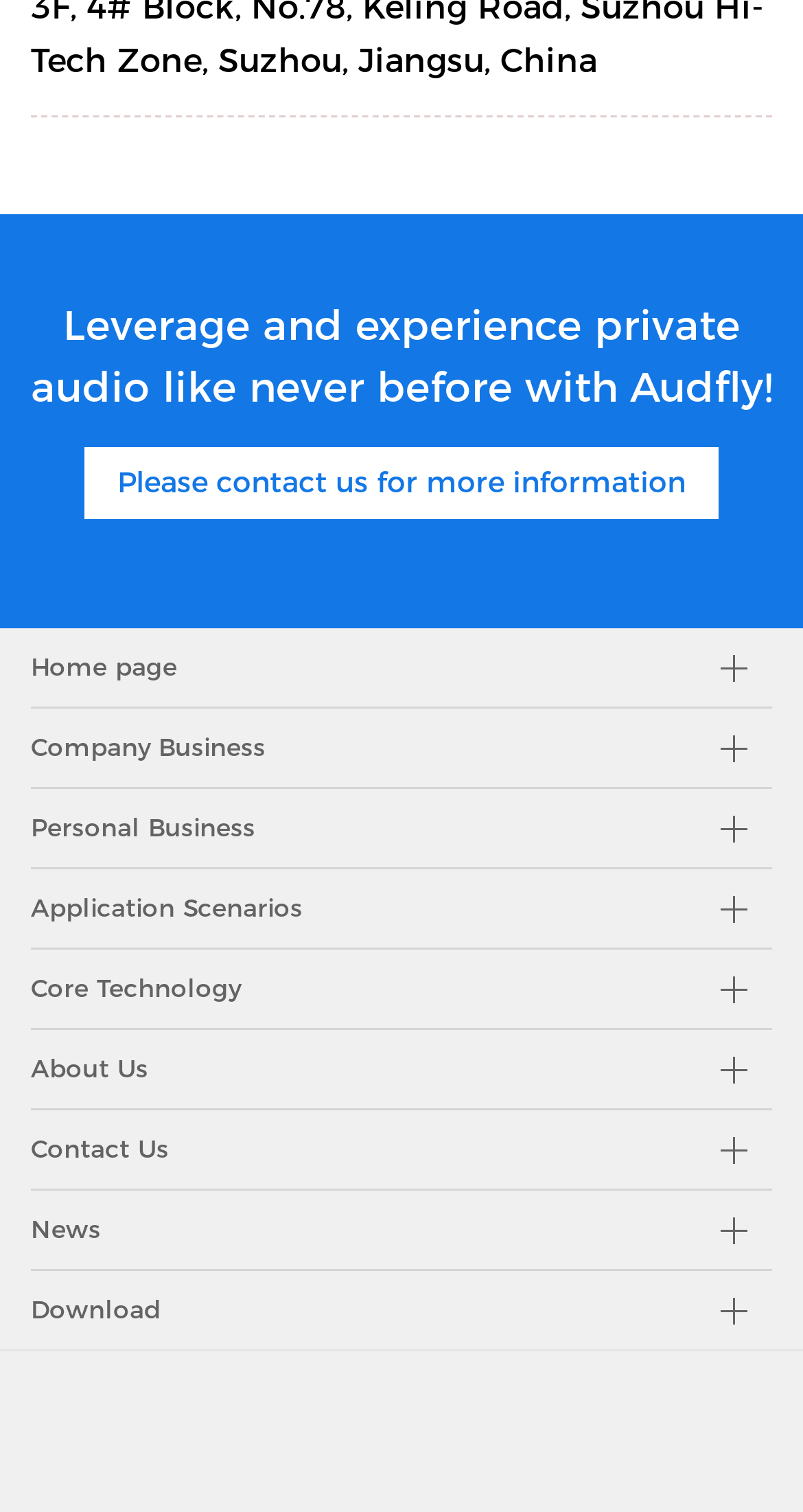Identify the bounding box coordinates for the element you need to click to achieve the following task: "Contact the team". The coordinates must be four float values ranging from 0 to 1, formatted as [left, top, right, bottom].

[0.038, 0.734, 0.962, 0.785]